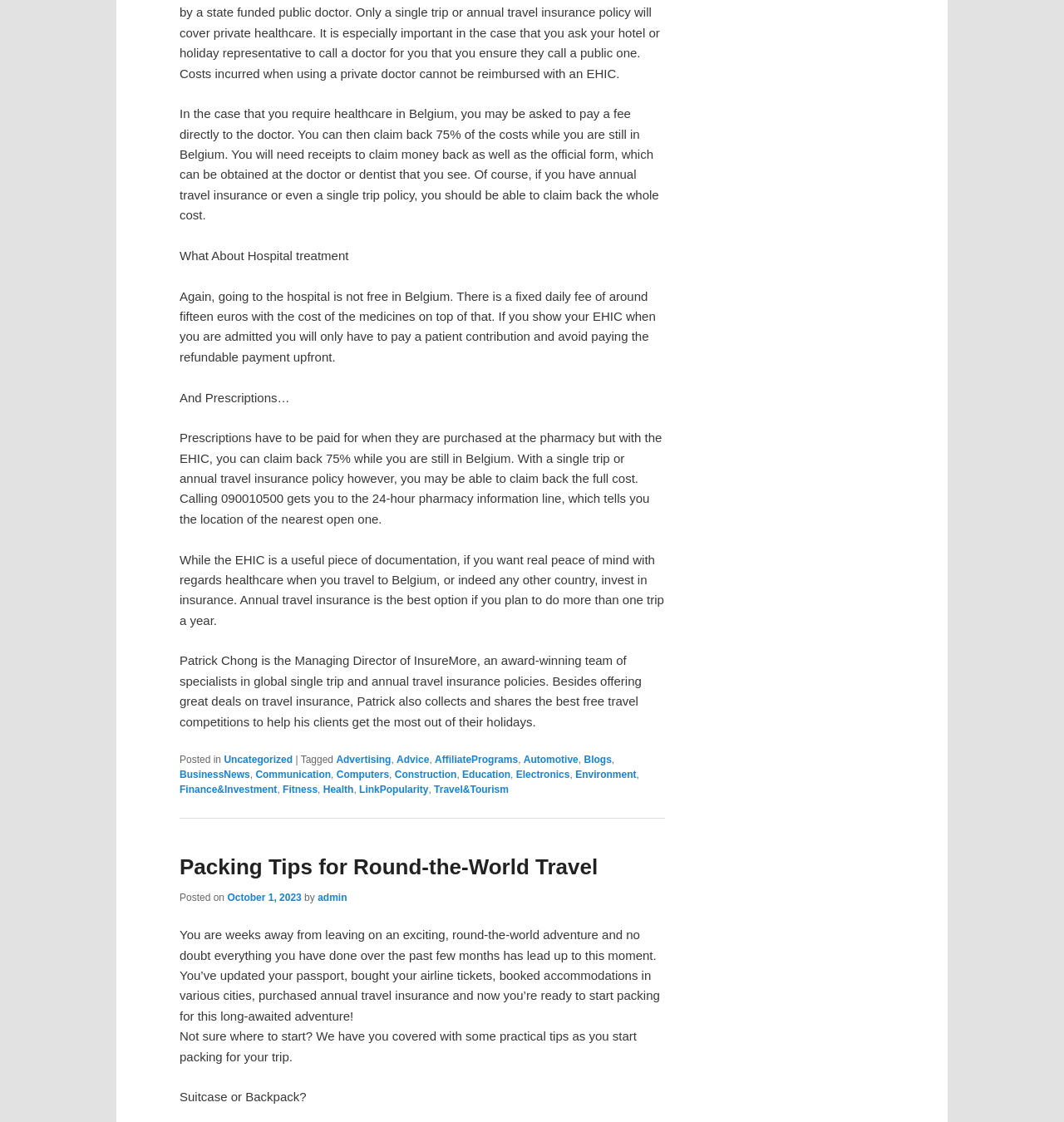Locate the bounding box coordinates of the clickable element to fulfill the following instruction: "Click on the 'October 1, 2023' link". Provide the coordinates as four float numbers between 0 and 1 in the format [left, top, right, bottom].

[0.214, 0.795, 0.283, 0.805]